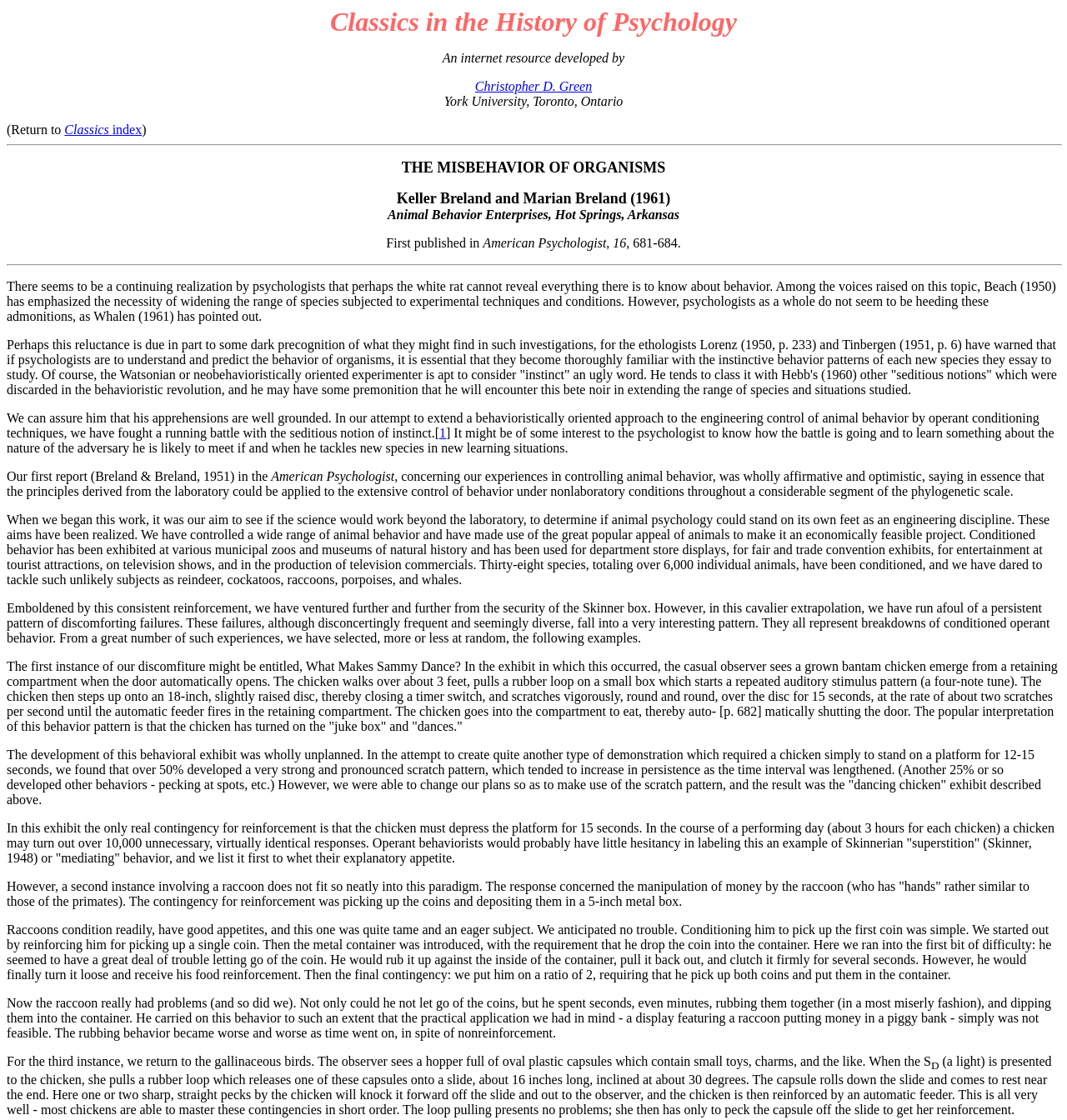Find the bounding box coordinates for the HTML element specified by: "Classics index".

[0.06, 0.109, 0.133, 0.122]